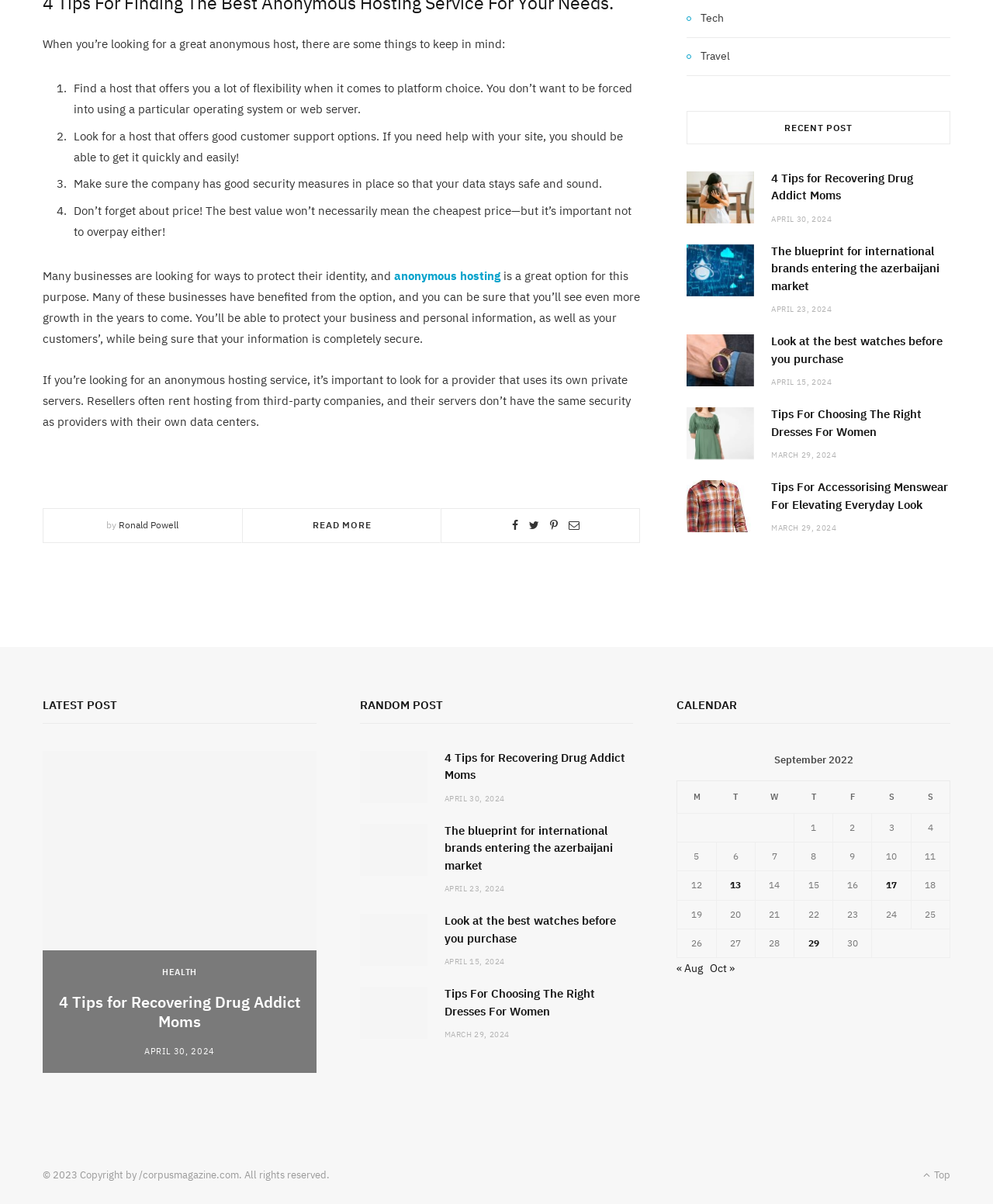Identify the bounding box coordinates of the clickable region required to complete the instruction: "Click on the 'APRIL 30, 2024' time". The coordinates should be given as four float numbers within the range of 0 and 1, i.e., [left, top, right, bottom].

[0.777, 0.178, 0.838, 0.186]